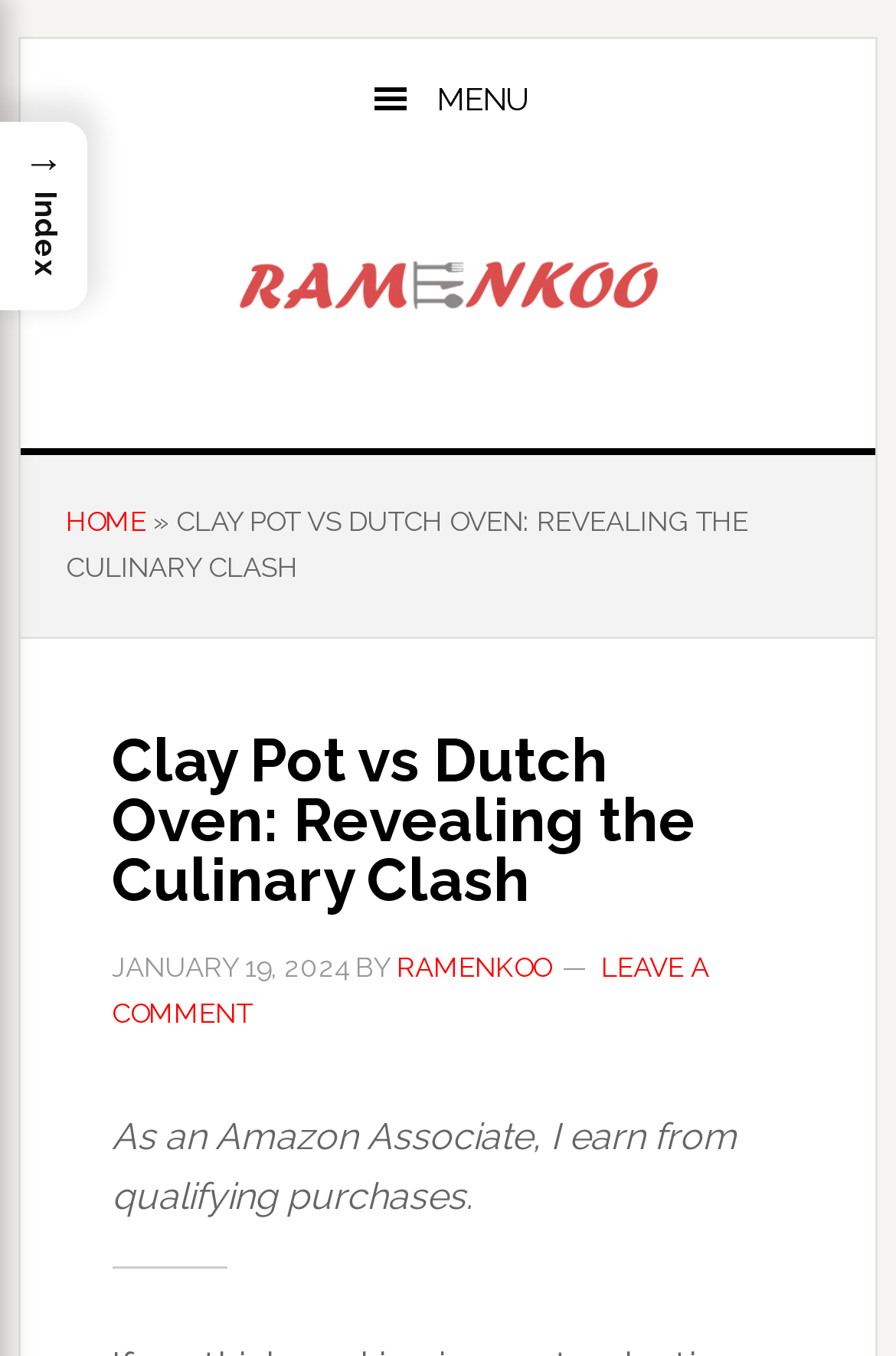What is the date of the latest article?
Examine the webpage screenshot and provide an in-depth answer to the question.

I found the date of the latest article by looking at the time element below the heading, which says 'JANUARY 19, 2024'.